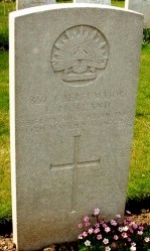Respond concisely with one word or phrase to the following query:
Where was Company Sergeant Major Ernest Holland born?

Nottingham